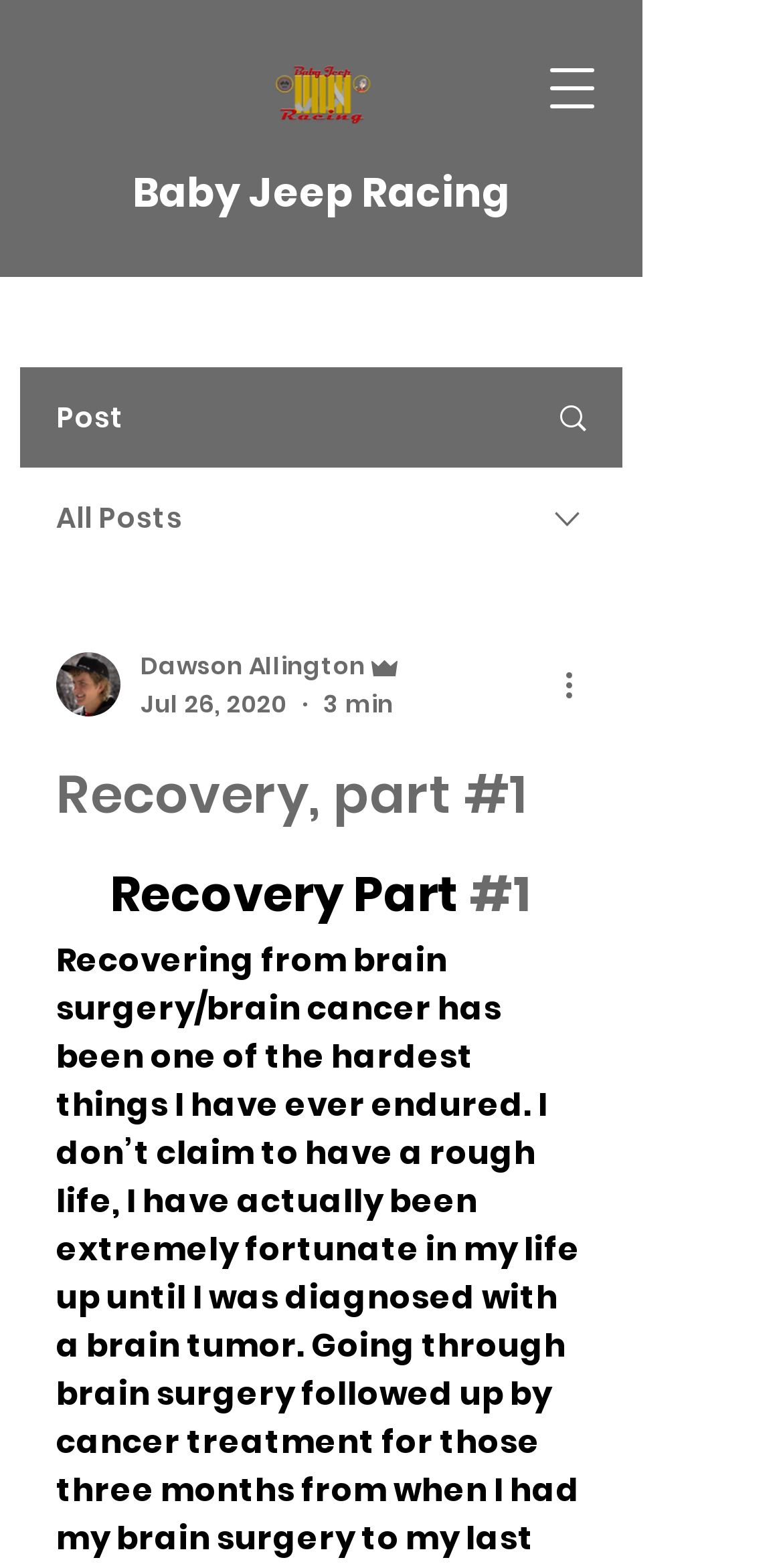What is the author of the current post?
Please provide a detailed and thorough answer to the question.

I found the author's name by looking at the combobox element that contains the writer's picture and name. The name 'Dawson Allington' is listed as a generic element under the combobox.